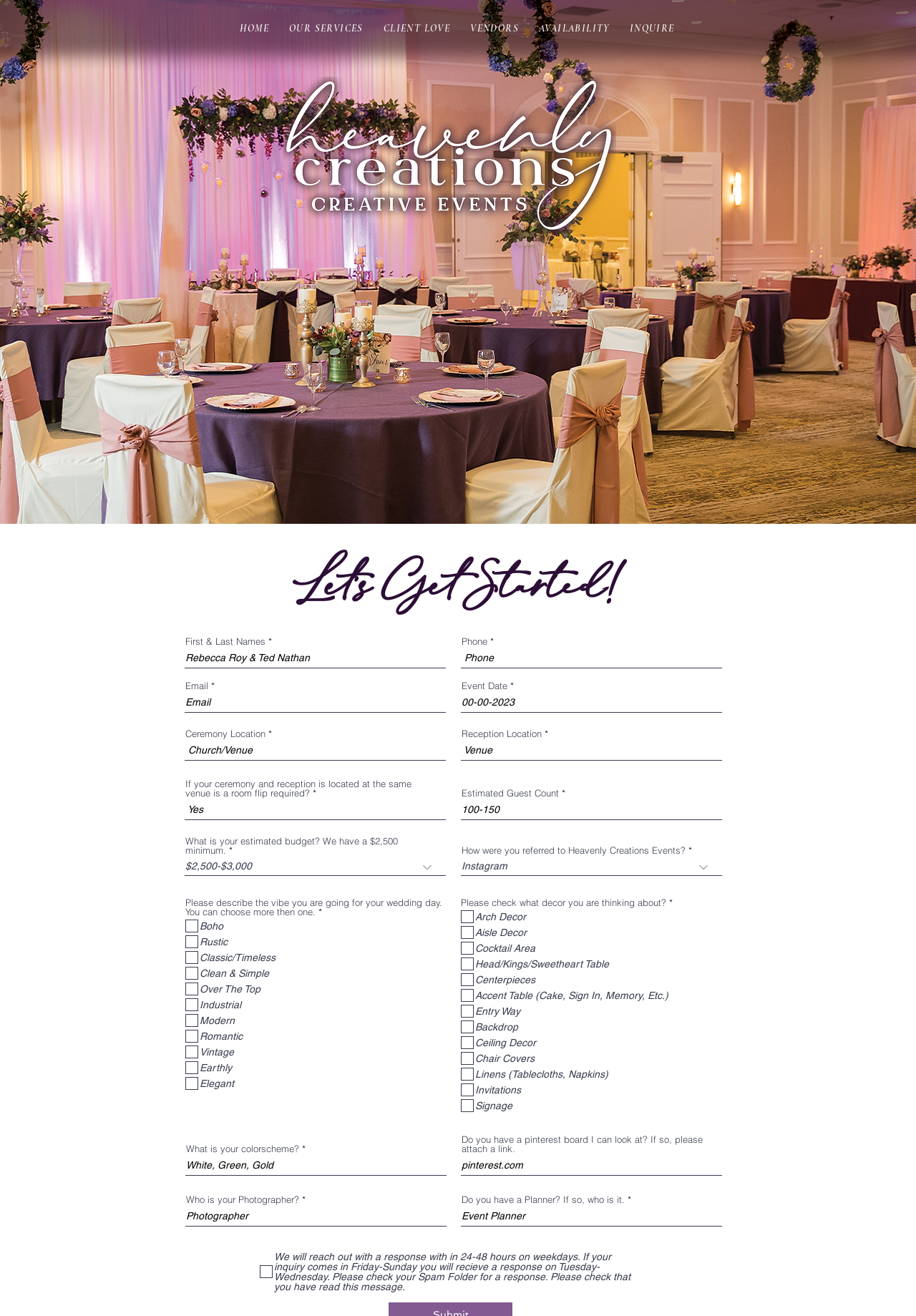Please find the bounding box coordinates of the element that needs to be clicked to perform the following instruction: "Call the phone number". The bounding box coordinates should be four float numbers between 0 and 1, represented as [left, top, right, bottom].

None